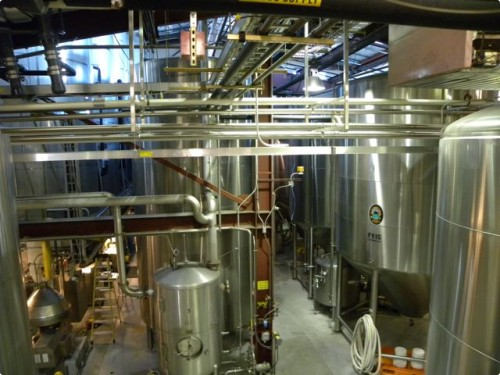Please respond to the question with a concise word or phrase:
What is the overall atmosphere of the brewery?

Industrial and well-organized